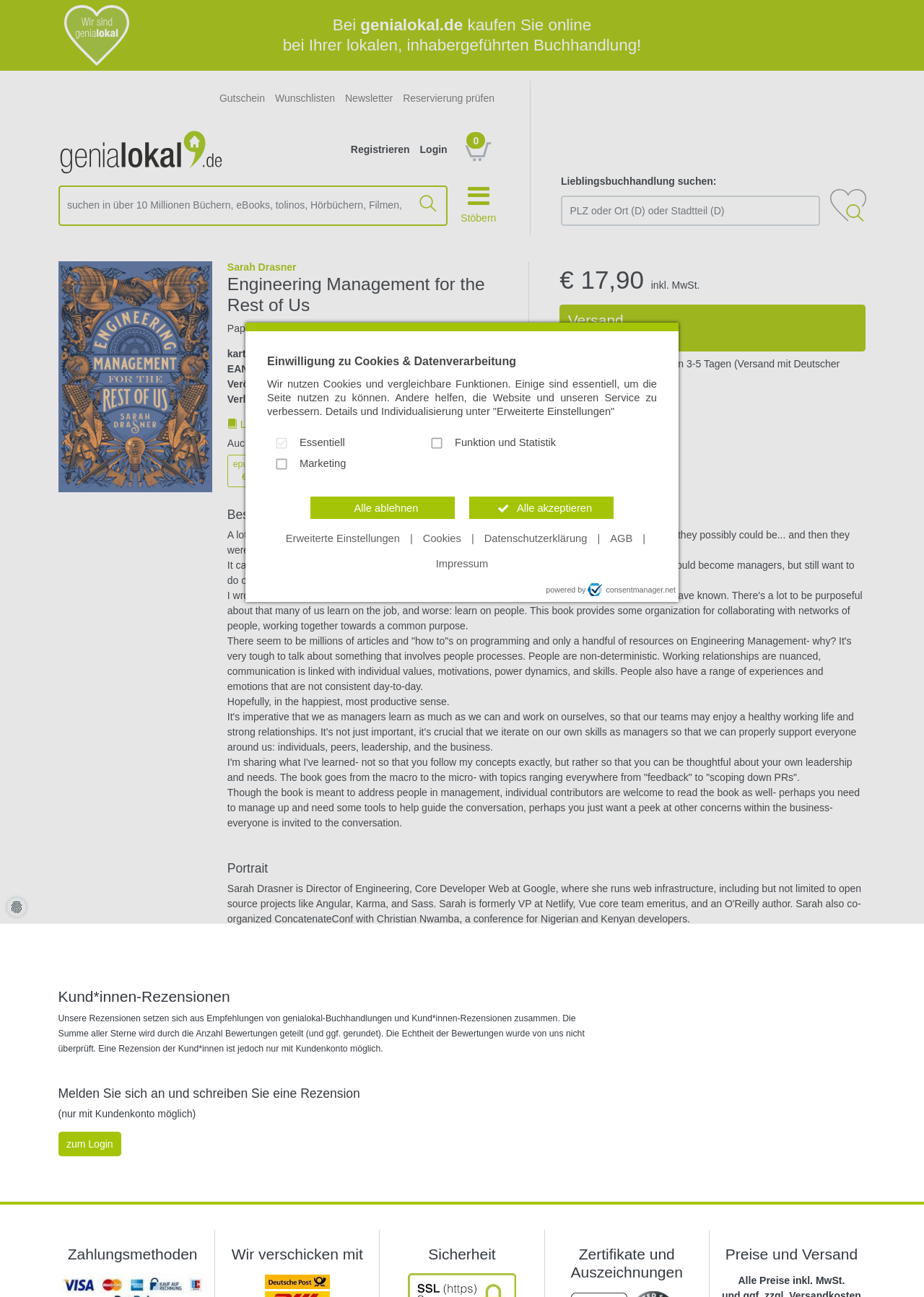Examine the screenshot and answer the question in as much detail as possible: What is the estimated delivery time?

I found the answer by looking at the static text element that says 'Lieferbar innerhalb von 3-5 Tagen' which is located near the 'Versand Portofrei' button.